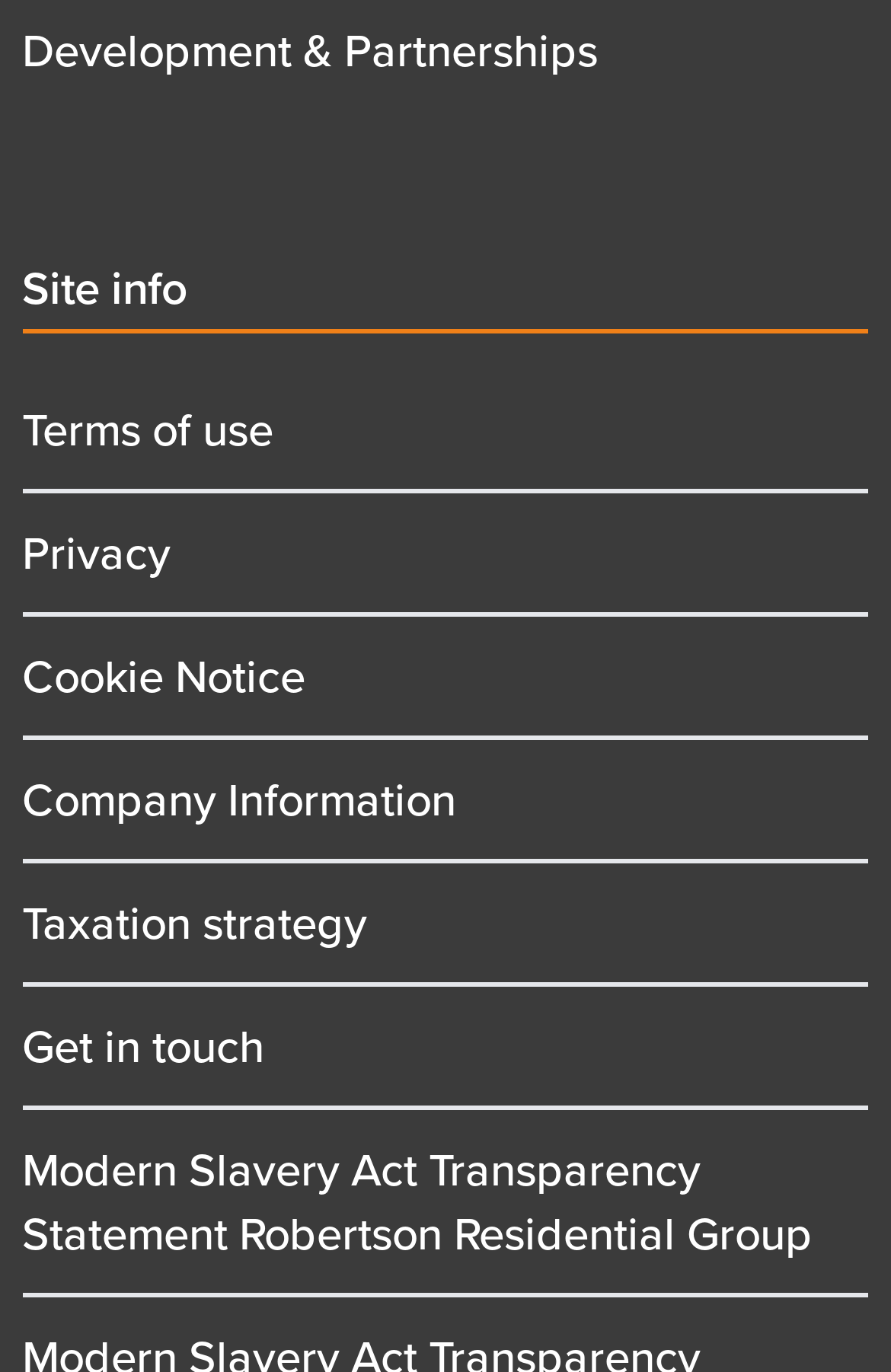What is the position of the 'Get in touch' link?
Answer the question with as much detail as possible.

By comparing the y1 and y2 coordinates of the link elements, I determined that the 'Get in touch' link is below the 'Taxation strategy' link, as its y1 coordinate is greater.